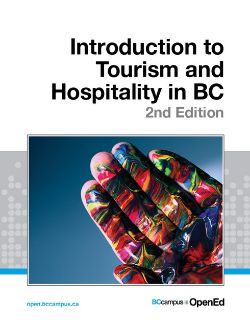Give a comprehensive caption that covers the entire image content.

The image depicts the cover of the textbook "Introduction to Tourism and Hospitality in BC," 2nd Edition. The cover features a vibrant and colorful design showcasing a hand painted with a spectrum of colors, symbolizing creativity and inclusivity in the field of tourism and hospitality. Above the artwork, the title is prominently displayed, emphasizing the focus of the book on the tourism and hospitality sector in British Columbia. The publisher, BCcampus, is also noted, highlighting its role in educational resource development. This textbook serves as a comprehensive guide for students, exploring critical themes and principles relevant to the industry.